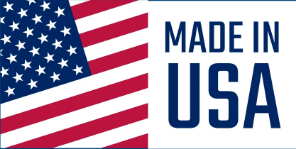Detail the scene shown in the image extensively.

The image features a bold and patriotic design that prominently displays the phrase "MADE IN USA" alongside a stylized American flag. The flag, with its iconic red and white stripes and blue canton filled with white stars, reinforces the theme of national pride and the importance of American manufacturing. This graphic symbolizes the commitment to quality and craftsmanship associated with products made in the United States, reflecting a strong ethos of local production and support for domestic industries. The clear, uppercase lettering of "MADE IN USA" stands out against the background, making a confident statement about the product's origin.